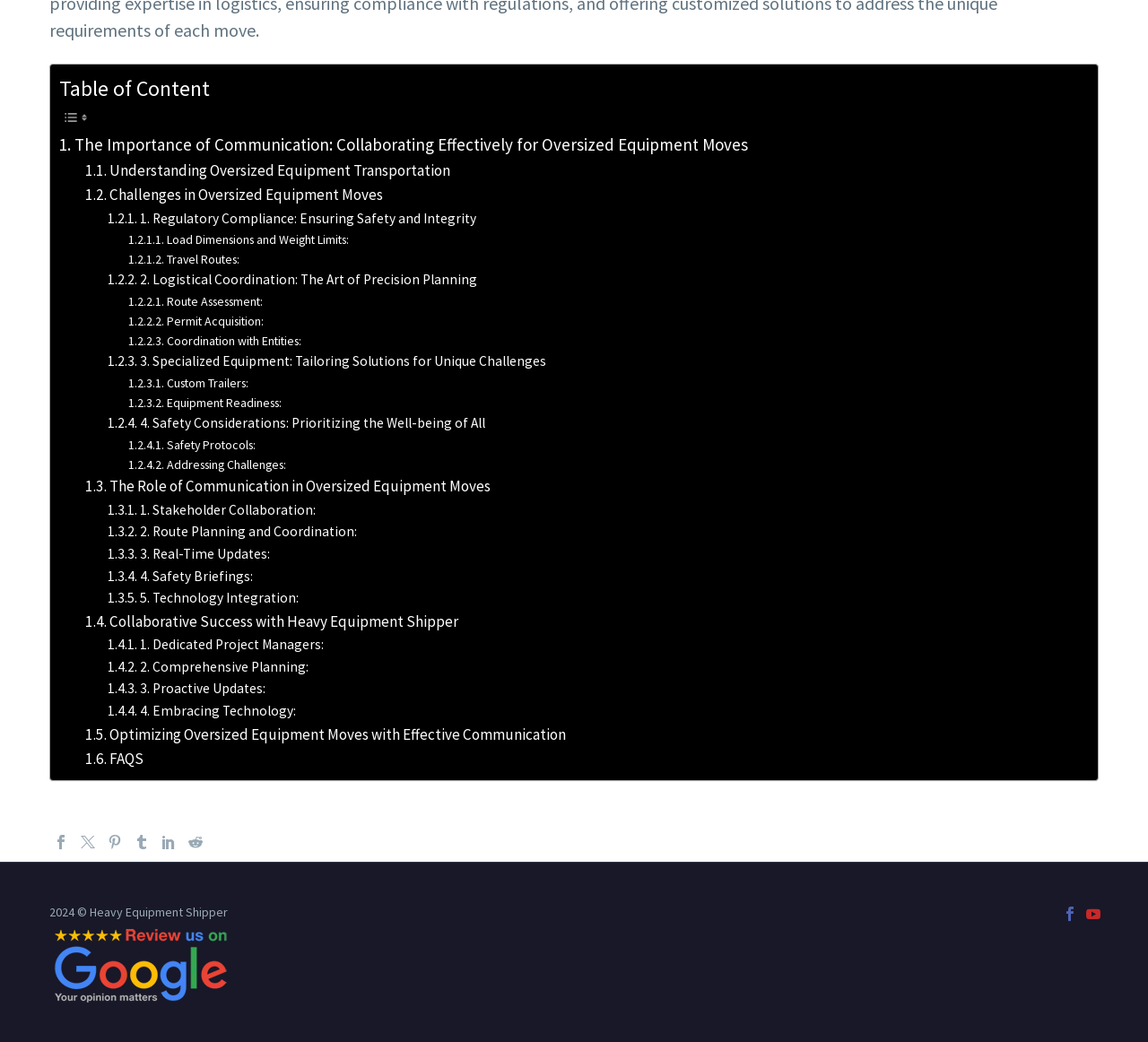Determine the bounding box coordinates of the region that needs to be clicked to achieve the task: "Click on 'Heavy Equipment Shipper Google Reviews'".

[0.043, 0.918, 0.199, 0.933]